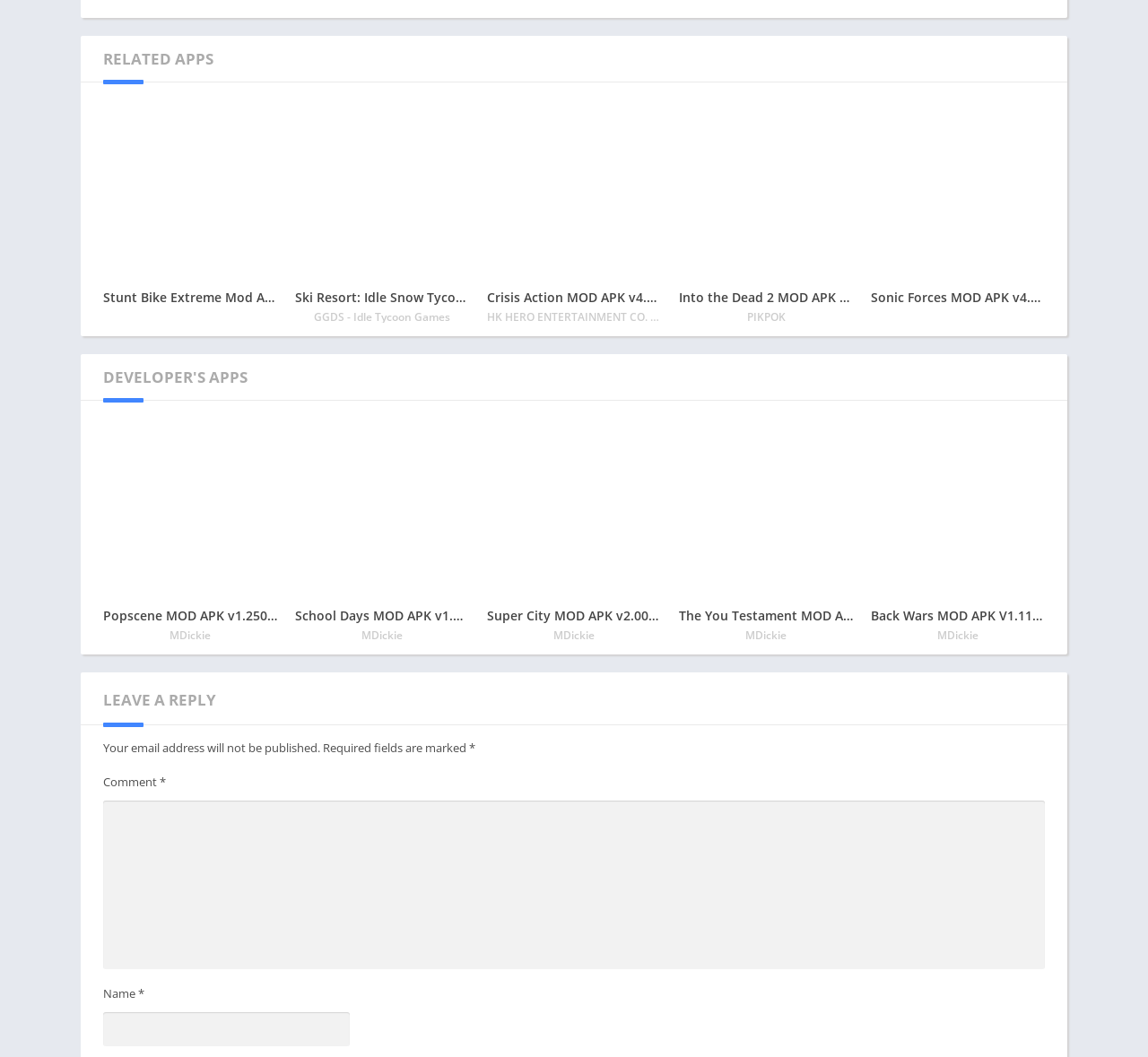What is required to submit a comment?
Using the information presented in the image, please offer a detailed response to the question.

To submit a comment, both the 'Name *' and 'Comment *' fields are required, as indicated by the asterisk symbol next to them.